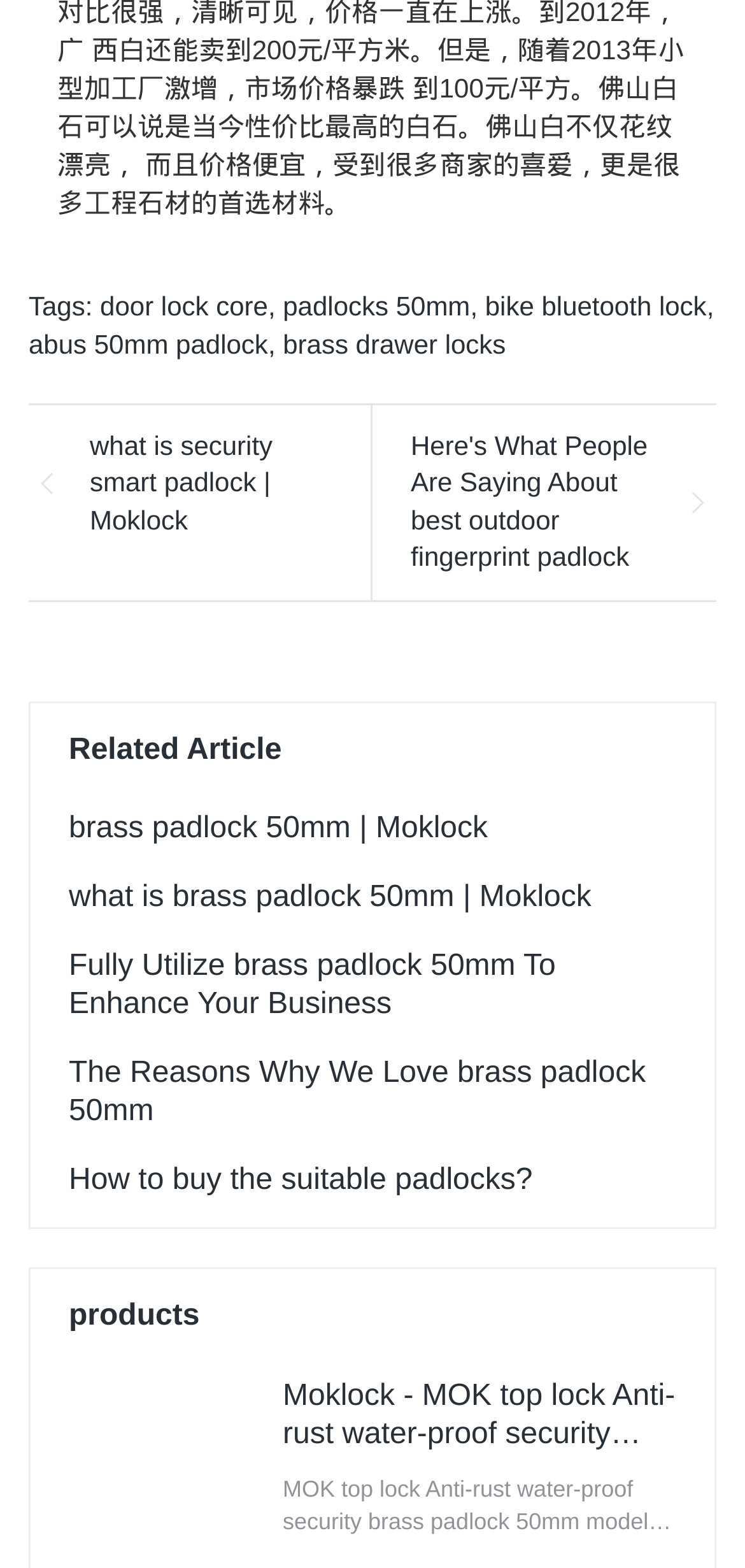Identify the bounding box coordinates for the region of the element that should be clicked to carry out the instruction: "Explore the related article about brass padlock 50mm". The bounding box coordinates should be four float numbers between 0 and 1, i.e., [left, top, right, bottom].

[0.092, 0.519, 0.655, 0.539]